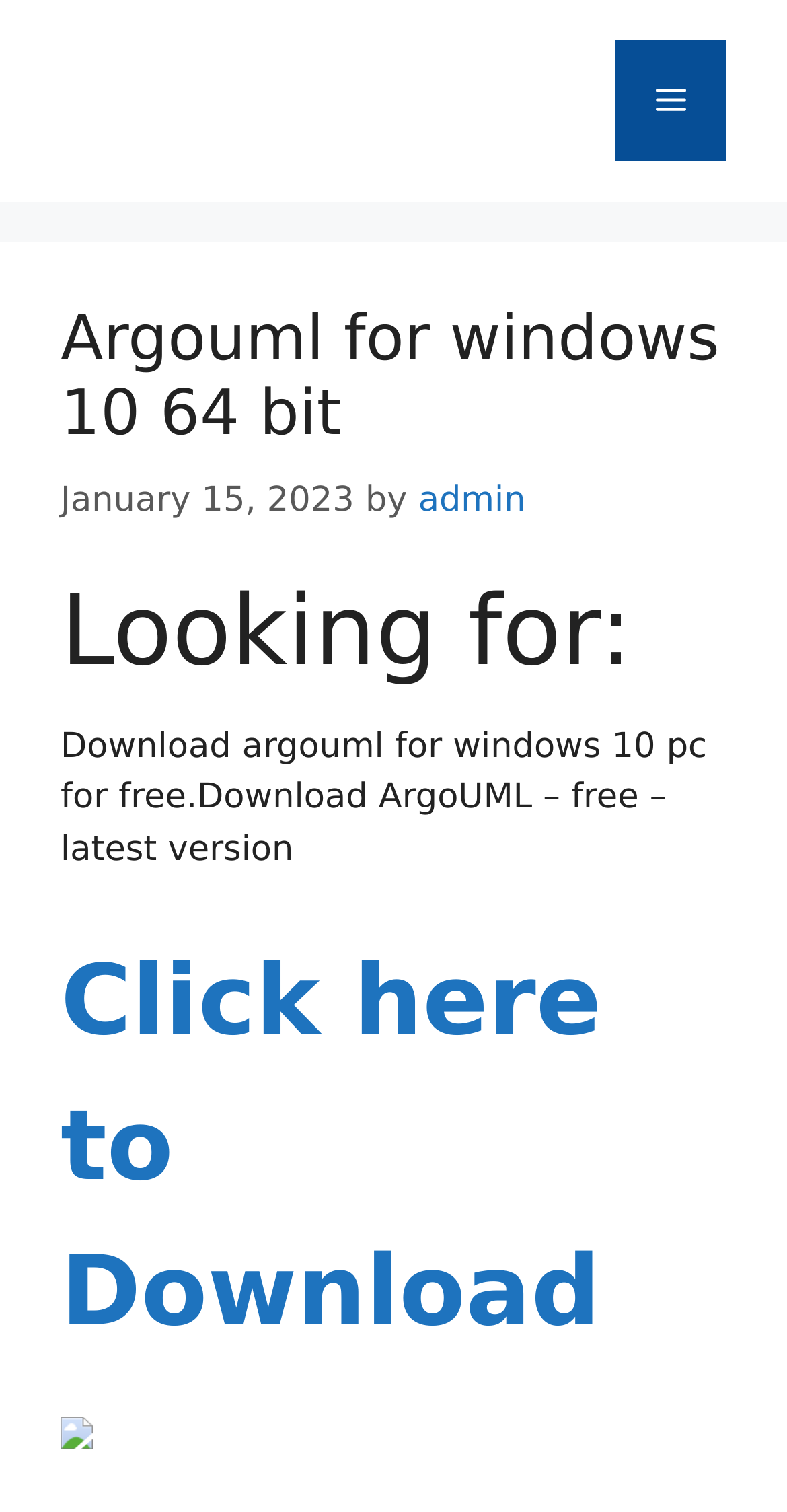Extract the bounding box of the UI element described as: "Menu".

[0.782, 0.027, 0.923, 0.107]